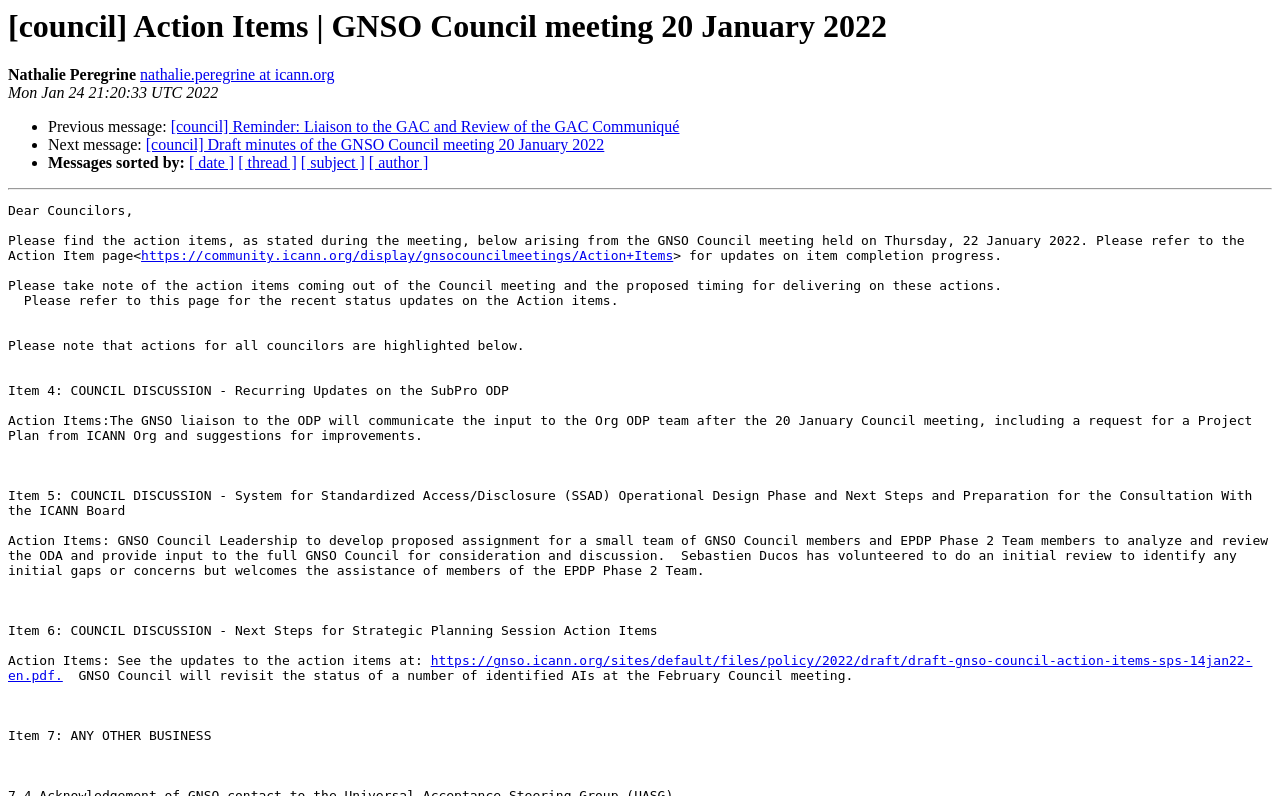Determine the bounding box coordinates of the area to click in order to meet this instruction: "Download the draft GNSO Council action items".

[0.006, 0.821, 0.978, 0.859]